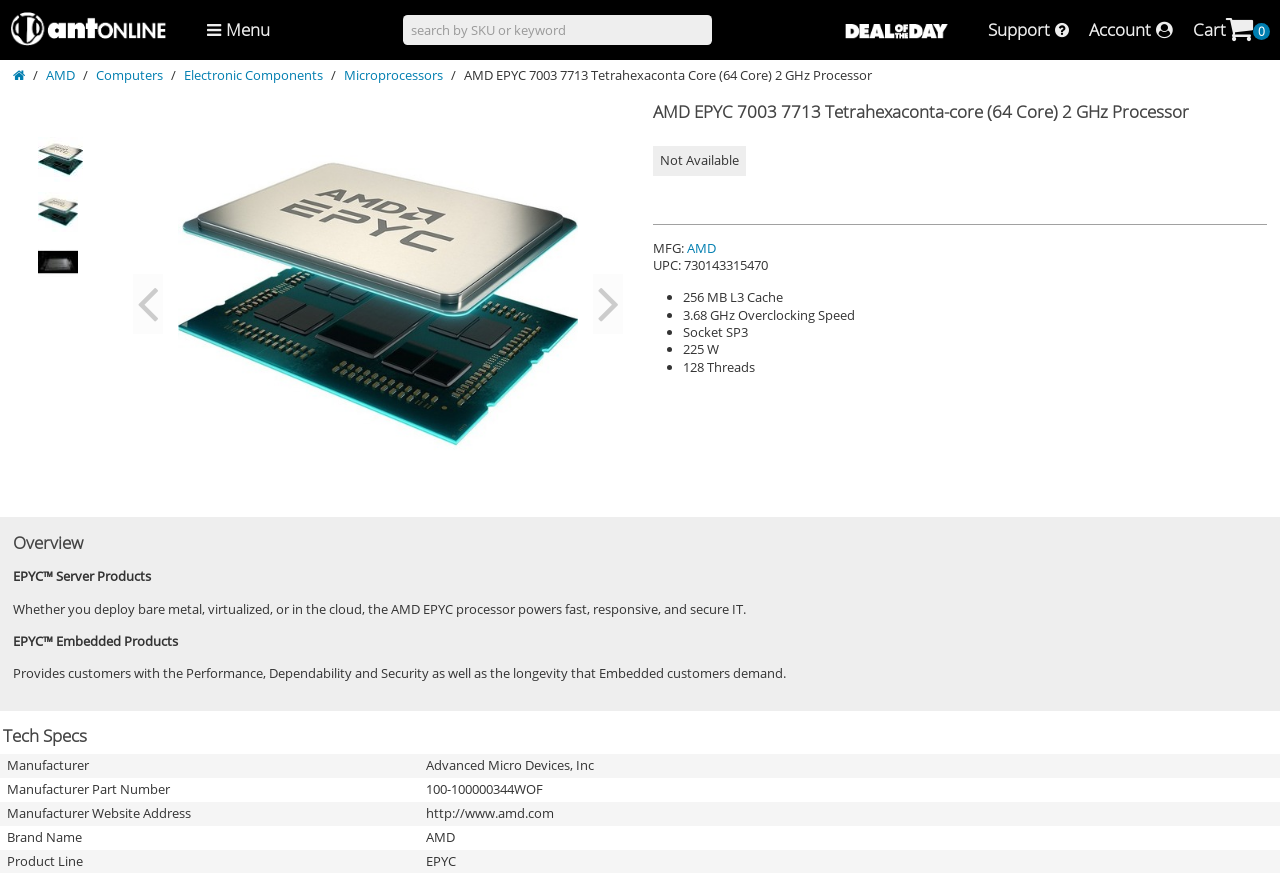Provide an in-depth caption for the contents of the webpage.

This webpage is about the AMD EPYC 7003 7713 Tetrahexa-core (64 Core) 2 GHz Processor. At the top, there are three links to skip to content, menu, and footer. Below that, there is a link to the website's homepage, followed by an image of the website's logo. 

To the right of the logo, there is a menu with links to different categories, including "Deal of the Day", "Customer Service/Support", "Account", and "Cart". Below the menu, there is a breadcrumb navigation with links to "Home Page", "AMD", "Computers", "Electronic Components", "Microprocessors", and the current product page.

The product page has a heading with the product name, followed by three images of the processor. Below the images, there are links to share the product on social media and a heading with the product name again. 

The product details section has a table with information about the product, including its availability, manufacturer, and UPC. Below that, there is a list of product features, including its cache size, overclocking speed, socket type, power consumption, and number of threads.

Further down the page, there are two sections: "Overview" and "Tech Specs". The "Overview" section has two paragraphs of text describing the AMD EPYC processor and its uses. The "Tech Specs" section has a table with detailed technical specifications of the product, including its manufacturer, part number, and website address.

Throughout the page, there are various links and images, including a search box at the top right corner and a link to the website's homepage at the top left corner.